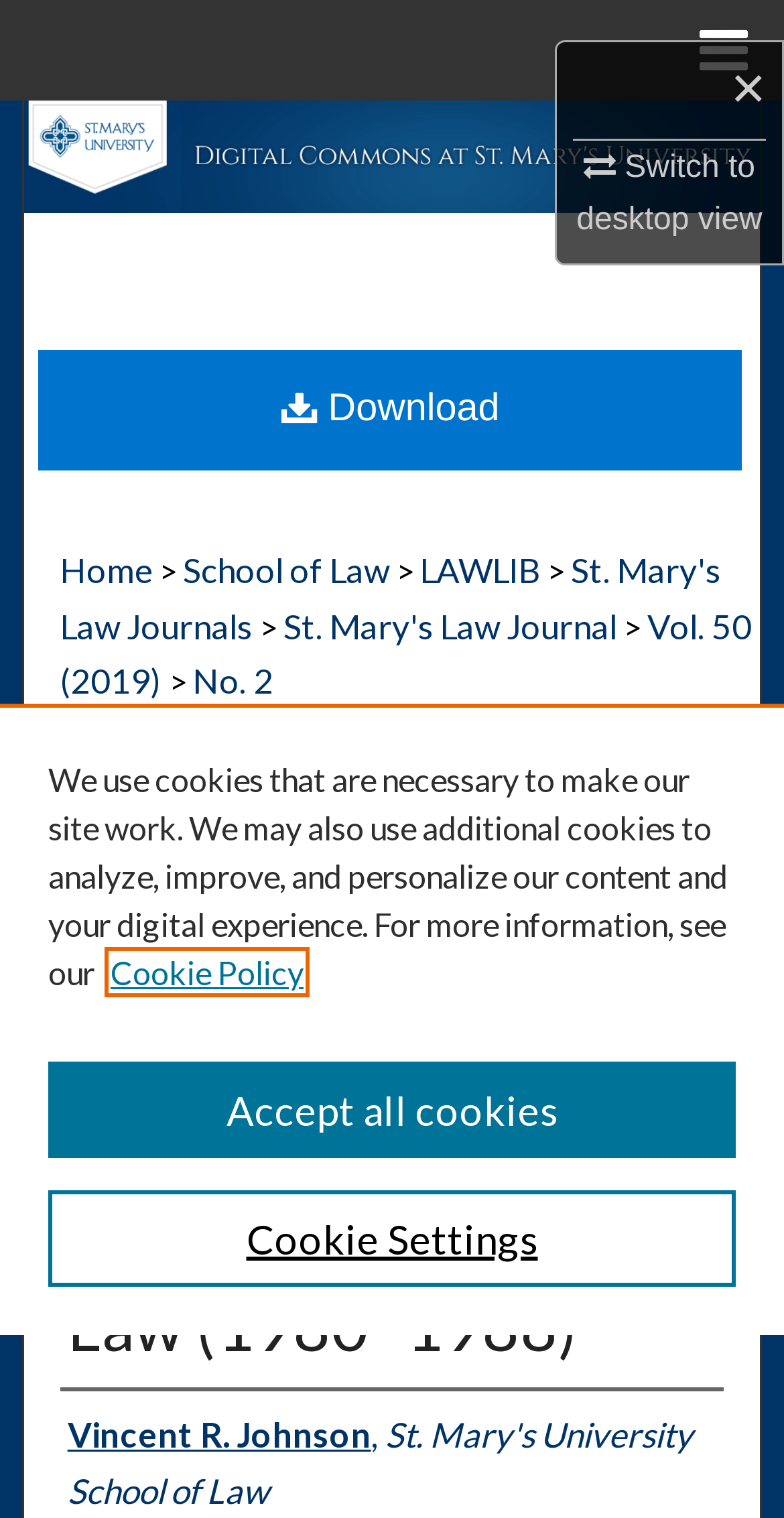Please examine the image and answer the question with a detailed explanation:
Who is the author of the history?

I found the answer by looking at the section titled 'Authors', where it says 'Vincent R. Johnson, St. Mary's University School of Law'. This suggests that Vincent R. Johnson is the author of the history being described on this page.